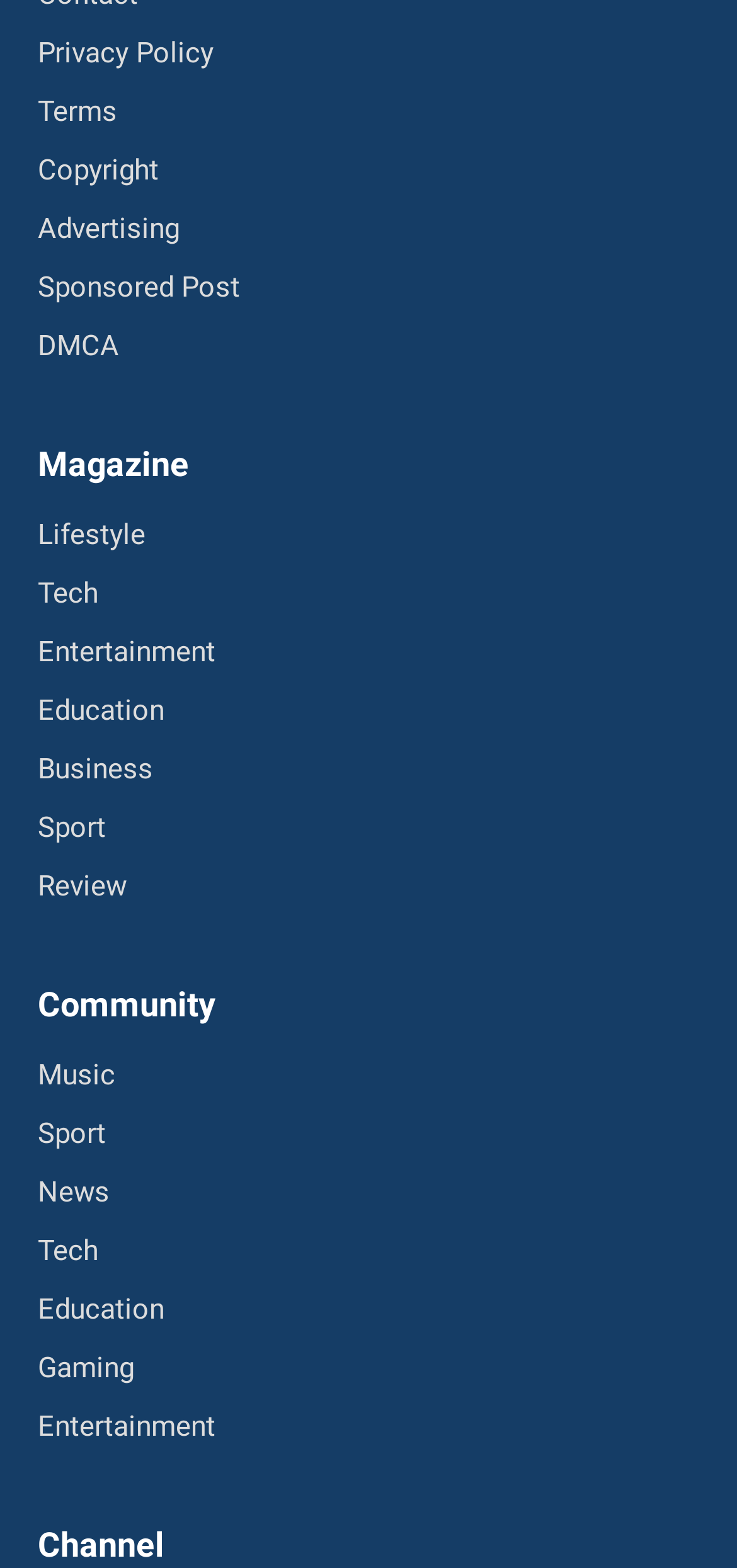Please determine the bounding box coordinates for the UI element described here. Use the format (top-left x, top-left y, bottom-right x, bottom-right y) with values bounded between 0 and 1: 1

None